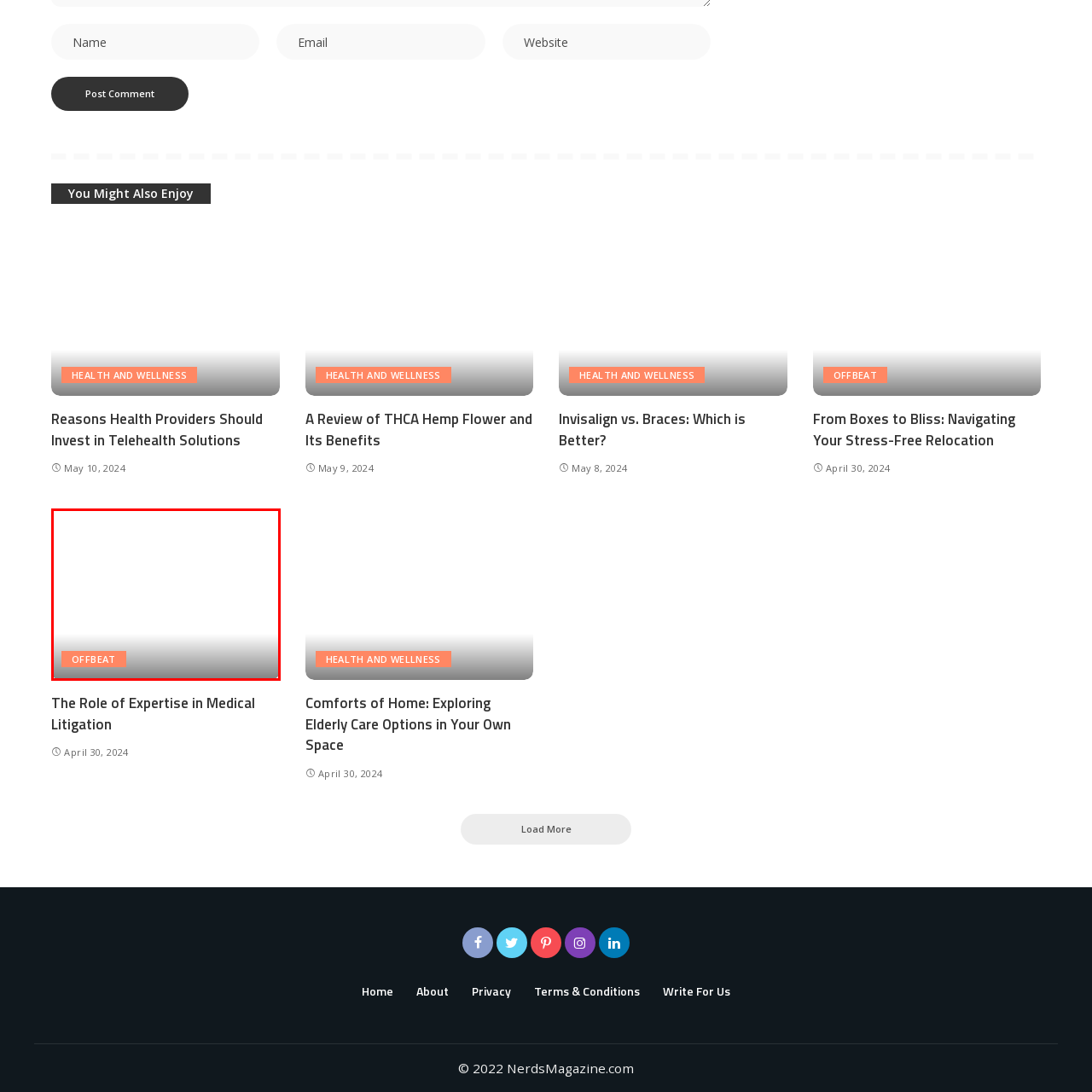What is the broader discussion related to?
Review the image highlighted by the red bounding box and respond with a brief answer in one word or phrase.

Expertise in medical litigation